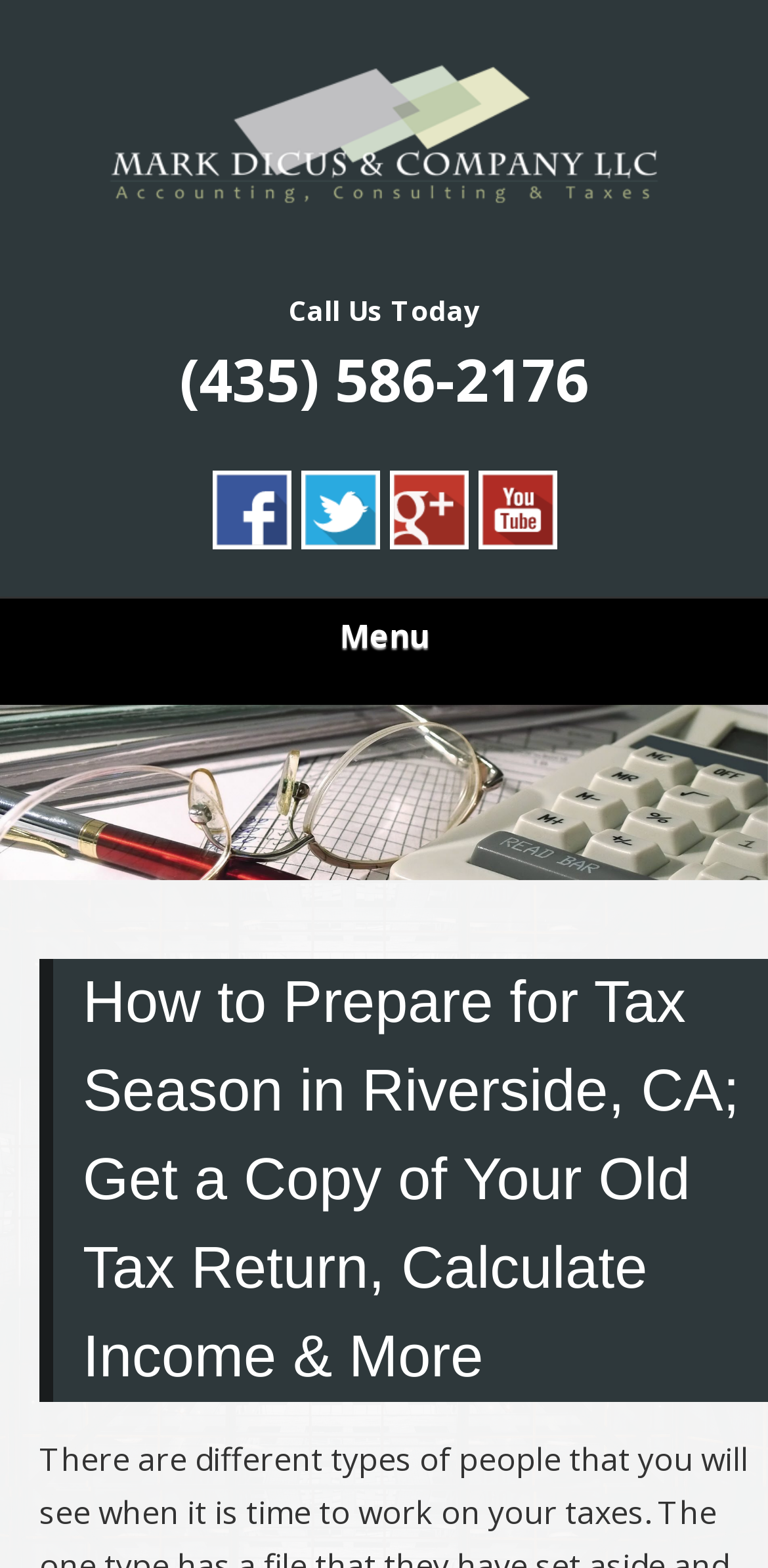Can you specify the bounding box coordinates for the region that should be clicked to fulfill this instruction: "Call (435) 586-2176".

[0.233, 0.215, 0.767, 0.267]